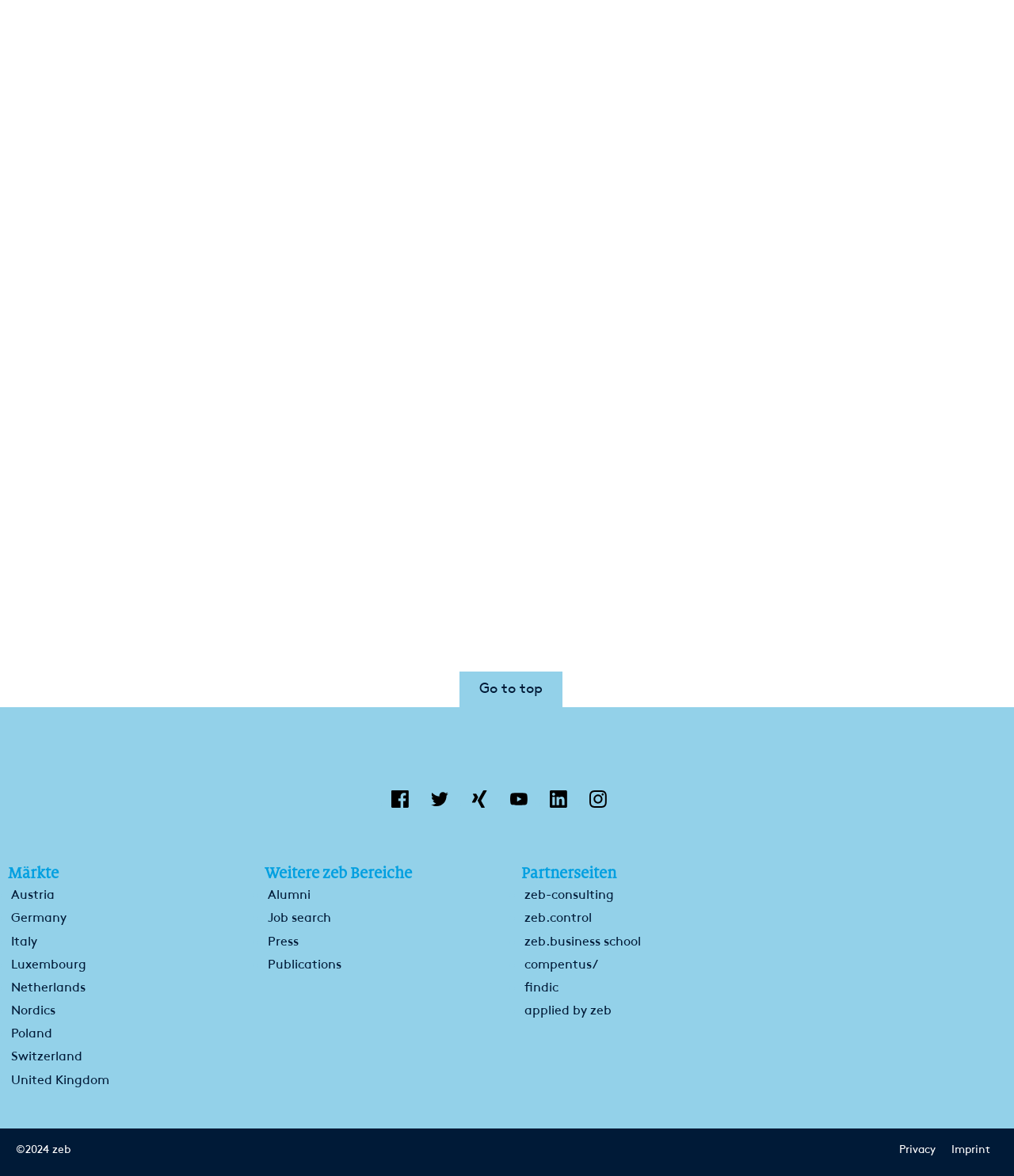How many social media platforms are linked at the bottom of the page?
Please analyze the image and answer the question with as much detail as possible.

I counted the number of social media platforms linked at the bottom of the page, including Facebook, Twitter, Xing, Youtube, Linkedin, and Instagram. There are 7 social media platforms linked.